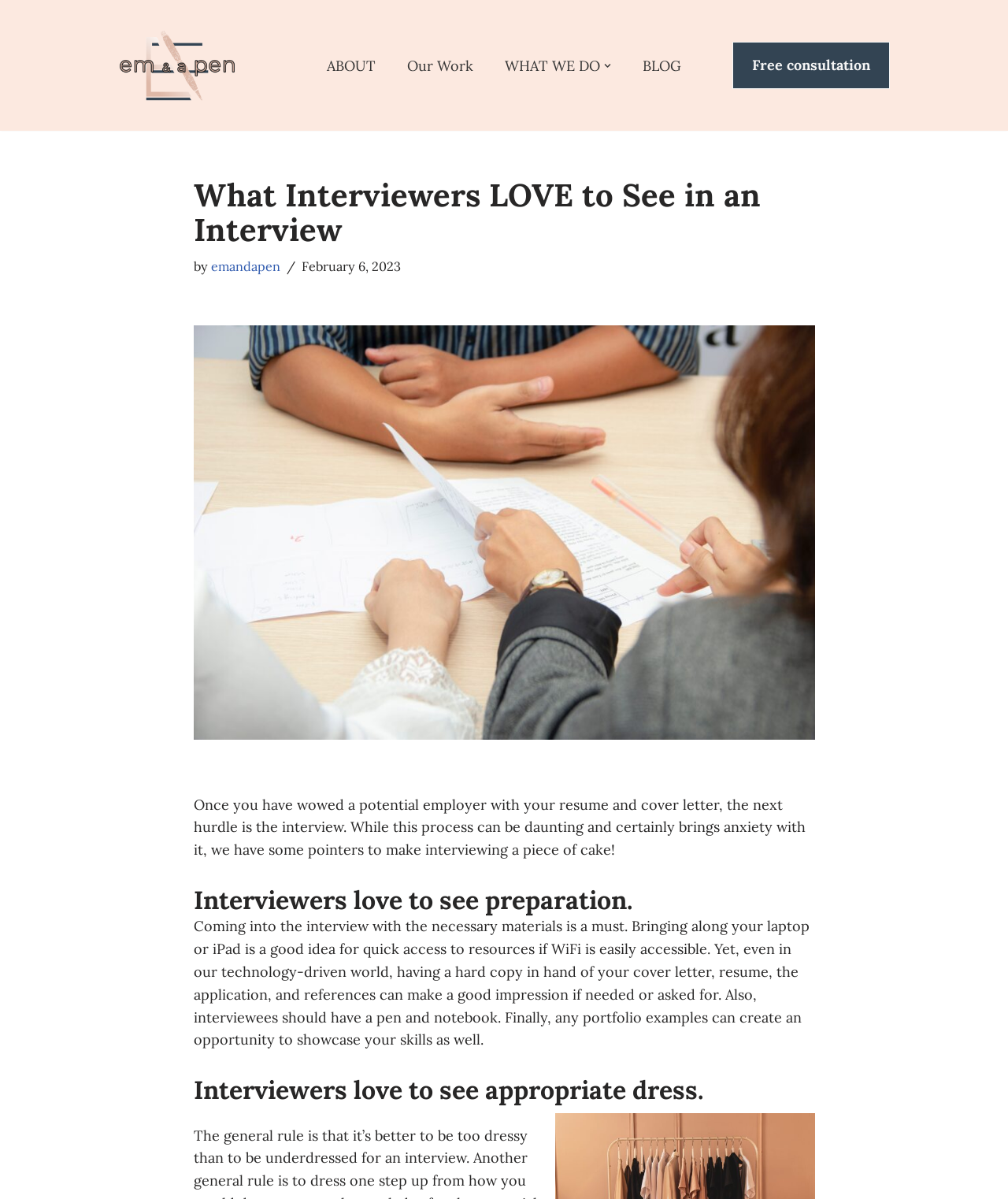Please locate the bounding box coordinates of the element that needs to be clicked to achieve the following instruction: "Read the 'BLOG' page". The coordinates should be four float numbers between 0 and 1, i.e., [left, top, right, bottom].

[0.638, 0.046, 0.676, 0.063]